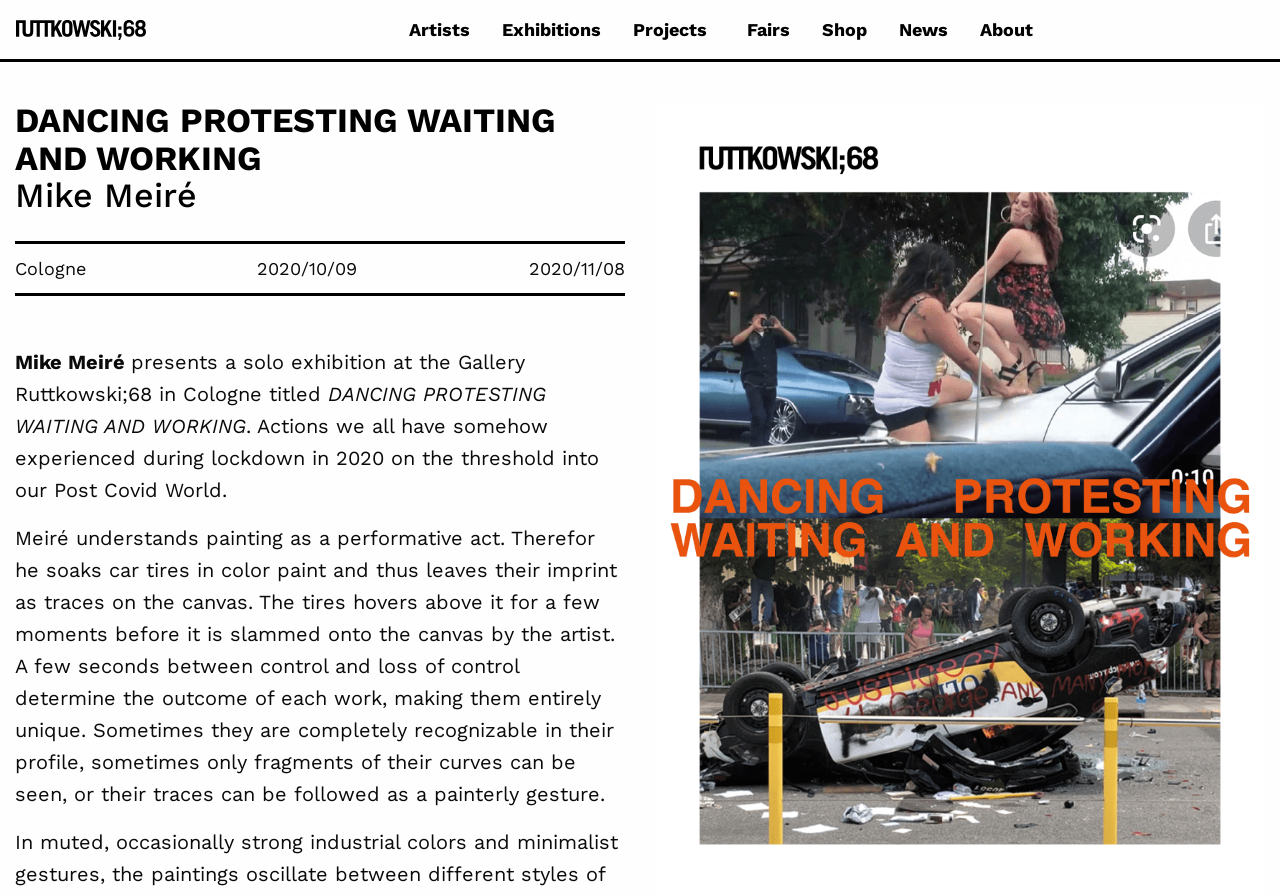Find and provide the bounding box coordinates for the UI element described with: "Mixed Pickles R;68".

[0.482, 0.06, 0.607, 0.163]